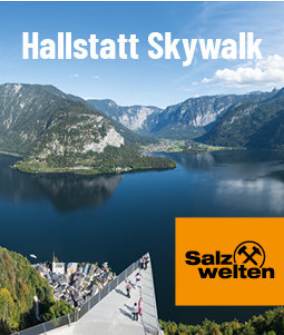Answer the question using only one word or a concise phrase: What is the significance of the 'Salzwelten' logo?

Association with salt mines